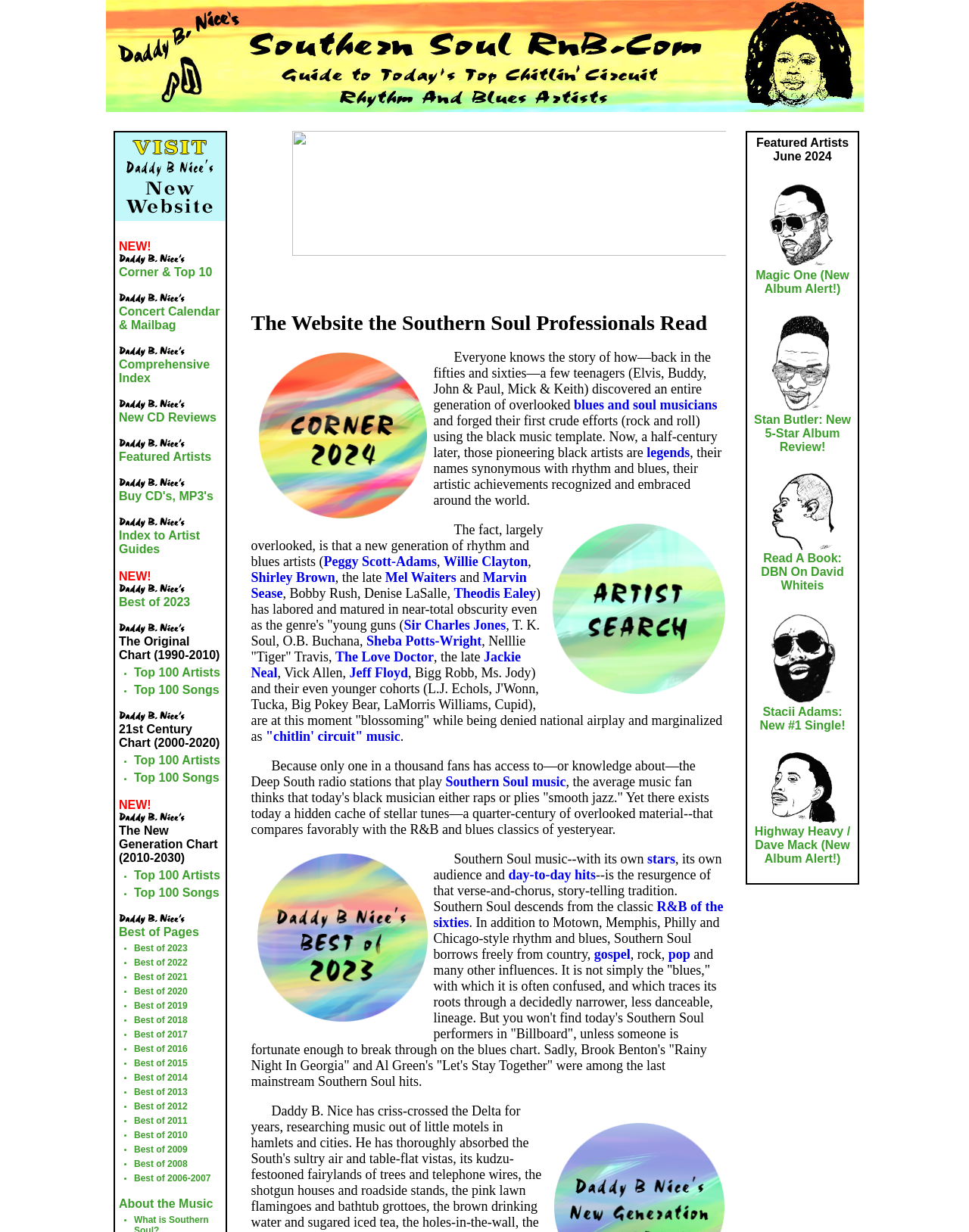Using the provided description aria-label="Search", find the bounding box coordinates for the UI element. Provide the coordinates in (top-left x, top-left y, bottom-right x, bottom-right y) format, ensuring all values are between 0 and 1.

None